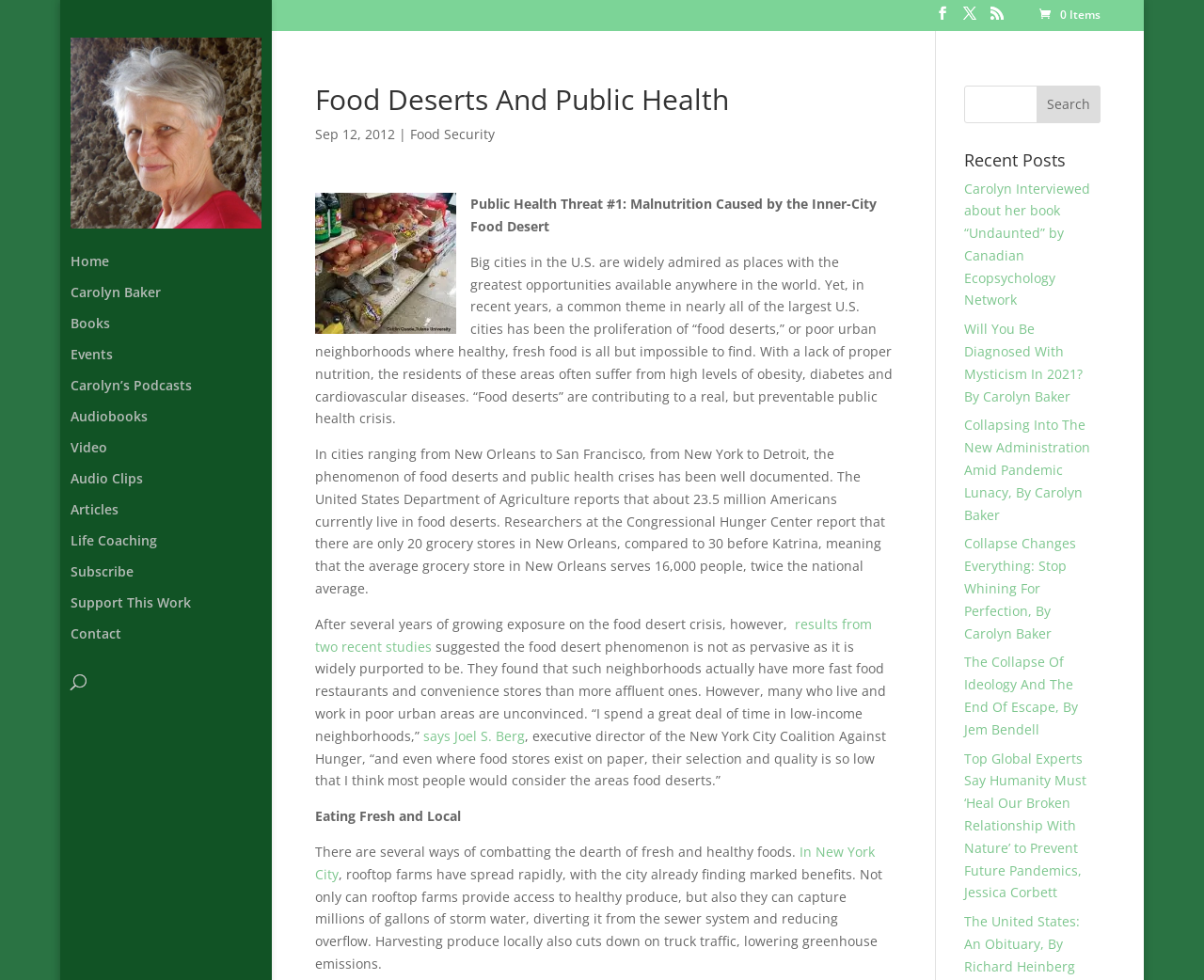Identify the main title of the webpage and generate its text content.

Food Deserts And Public Health